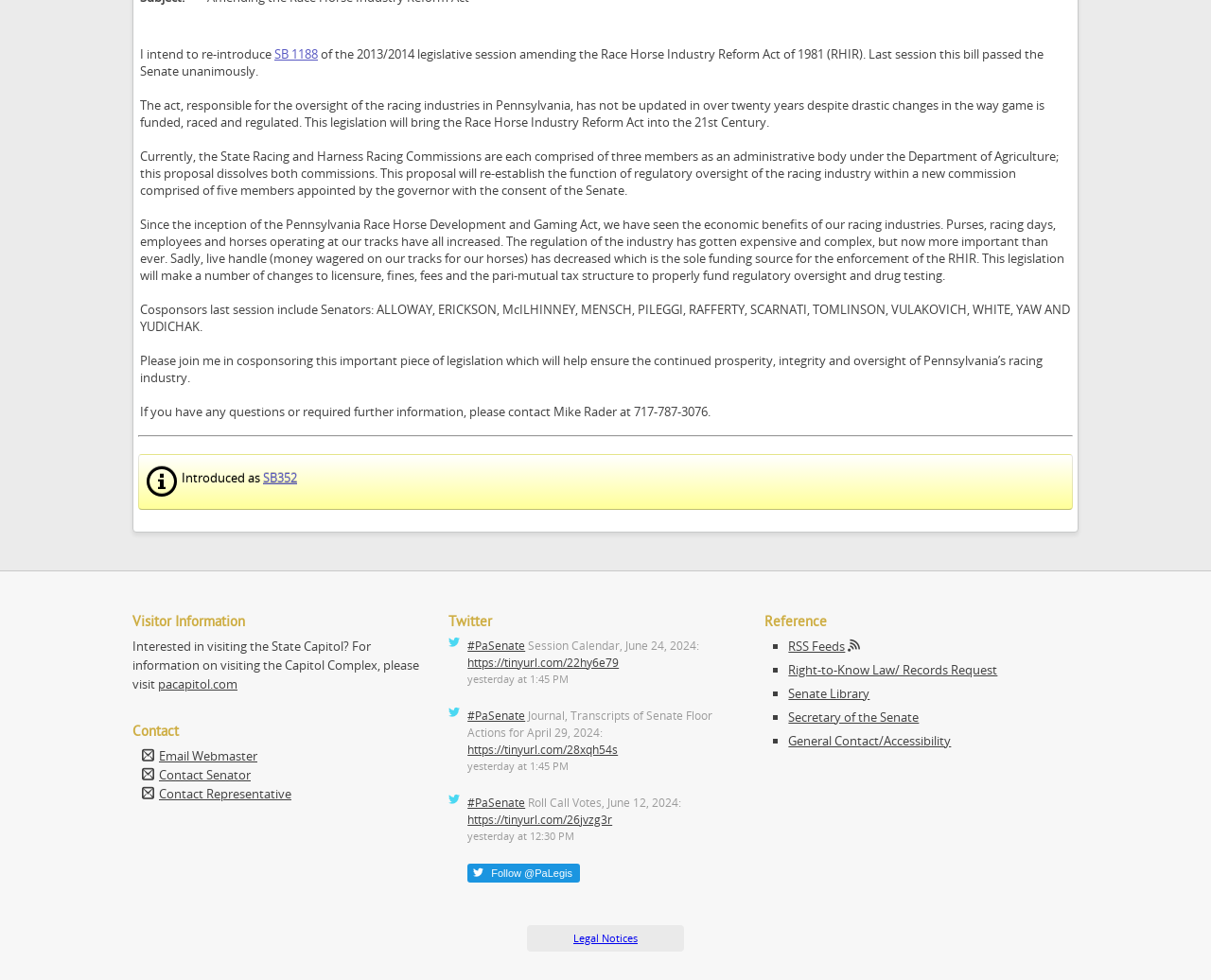For the given element description https://tinyurl.com/26jvzg3r, determine the bounding box coordinates of the UI element. The coordinates should follow the format (top-left x, top-left y, bottom-right x, bottom-right y) and be within the range of 0 to 1.

[0.386, 0.828, 0.506, 0.843]